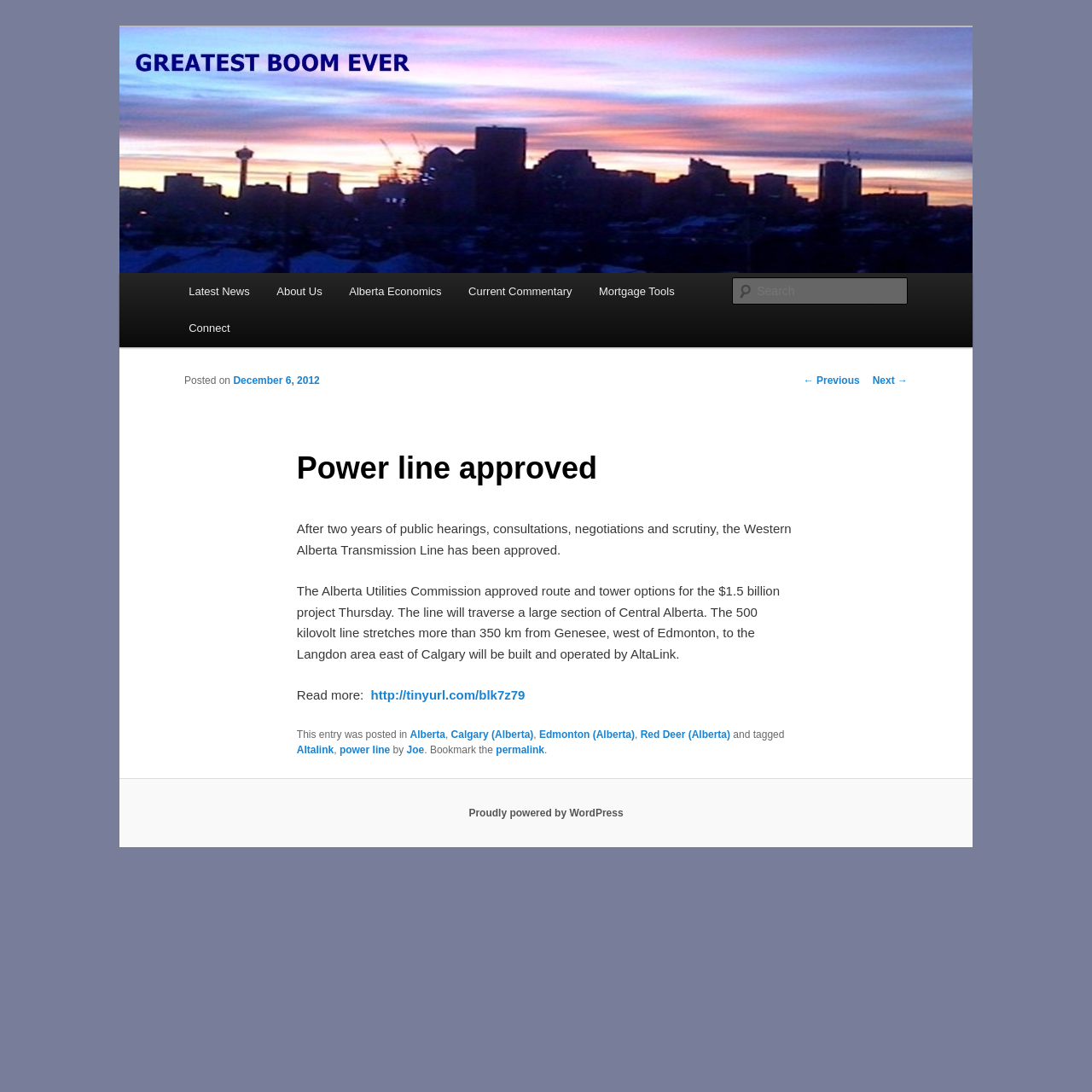How much is the project worth?
Give a detailed response to the question by analyzing the screenshot.

The answer can be found in the article section of the webpage, where it is mentioned that 'The Alberta Utilities Commission approved route and tower options for the $1.5 billion project Thursday.'